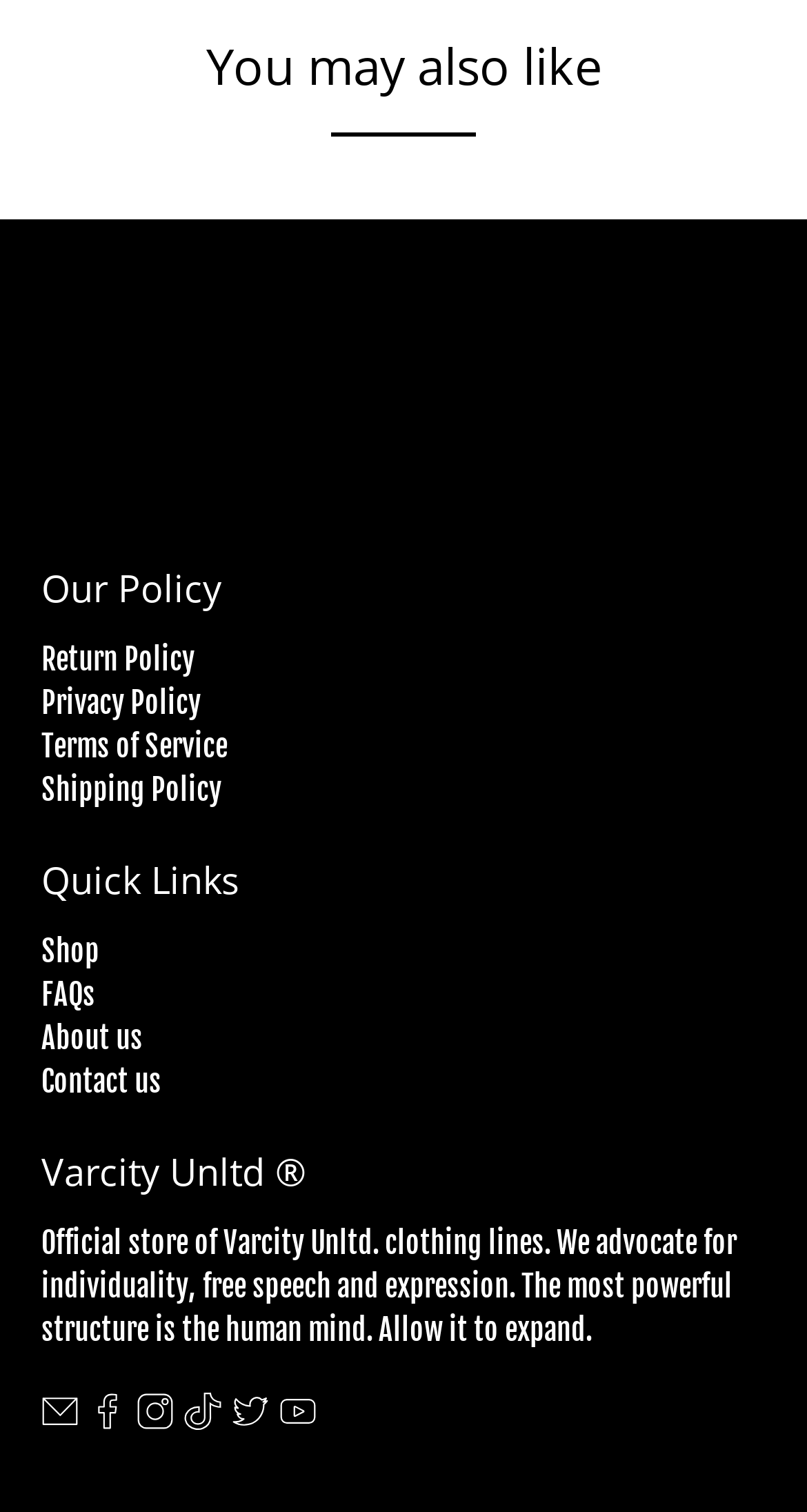Using the webpage screenshot and the element description title="Email Varcity Unltd", determine the bounding box coordinates. Specify the coordinates in the format (top-left x, top-left y, bottom-right x, bottom-right y) with values ranging from 0 to 1.

[0.051, 0.926, 0.097, 0.949]